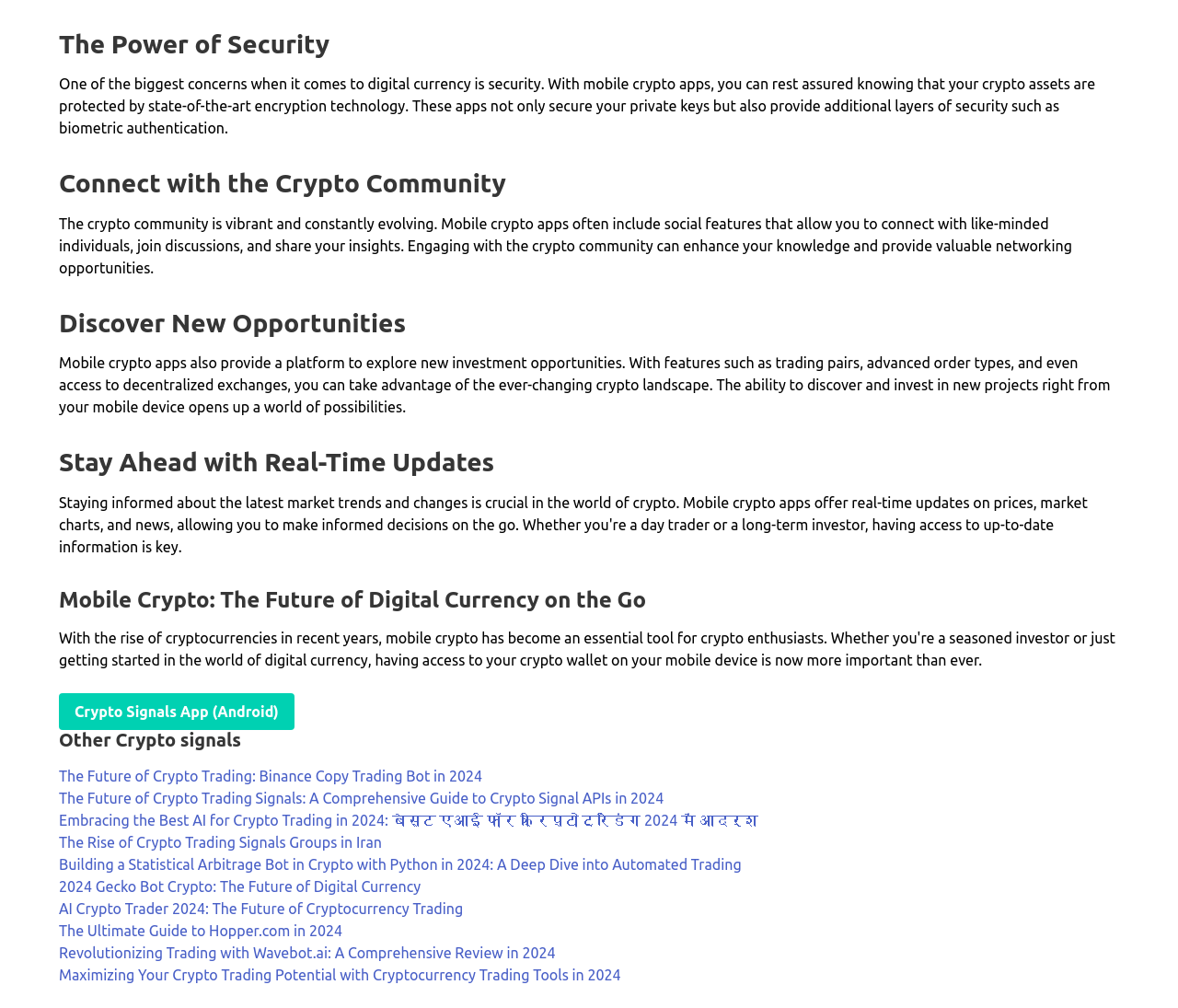Respond with a single word or phrase to the following question:
What topics are discussed in the links provided?

Crypto trading, AI, signal APIs